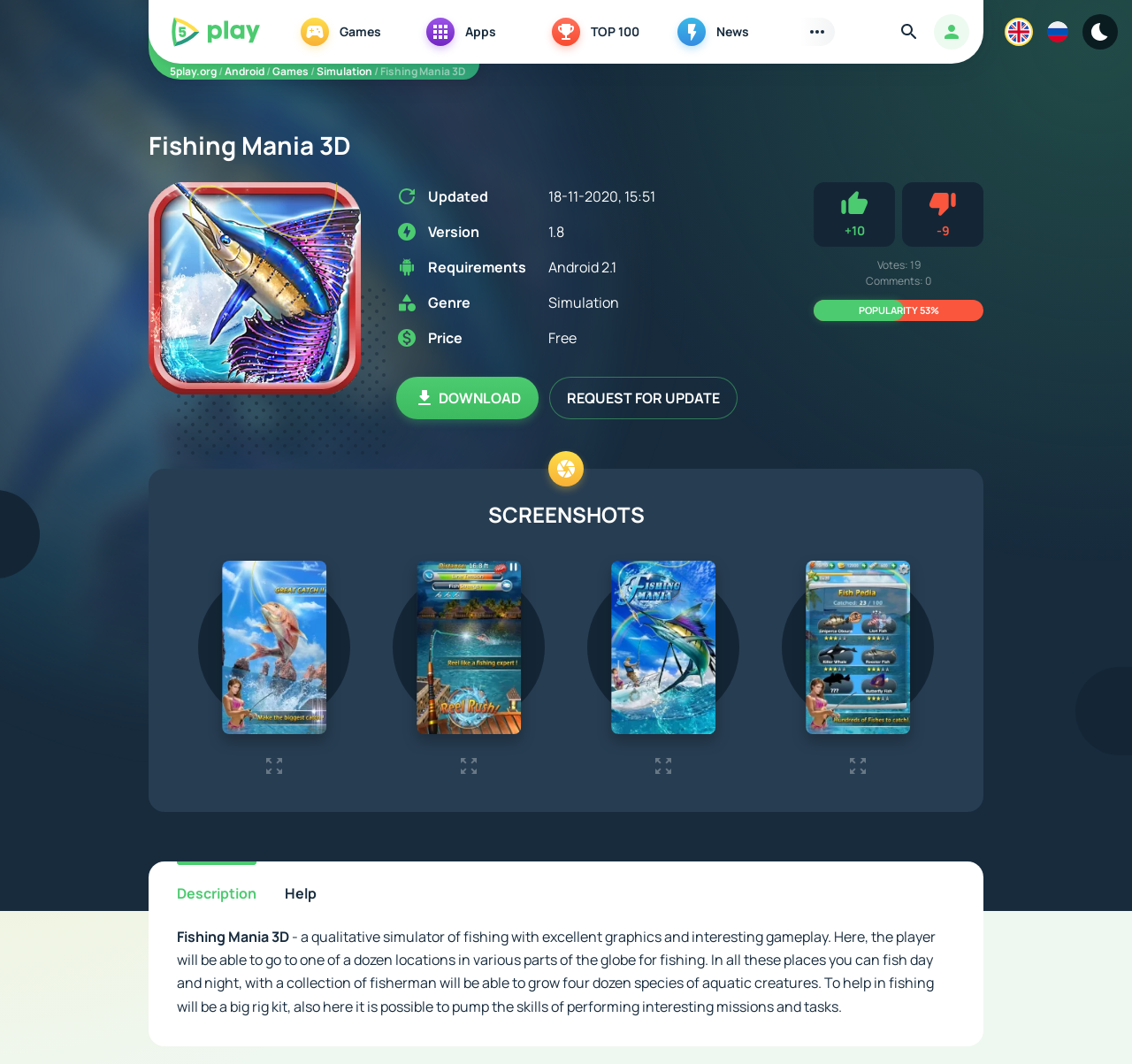Show the bounding box coordinates of the element that should be clicked to complete the task: "View the screenshots".

[0.156, 0.471, 0.844, 0.497]